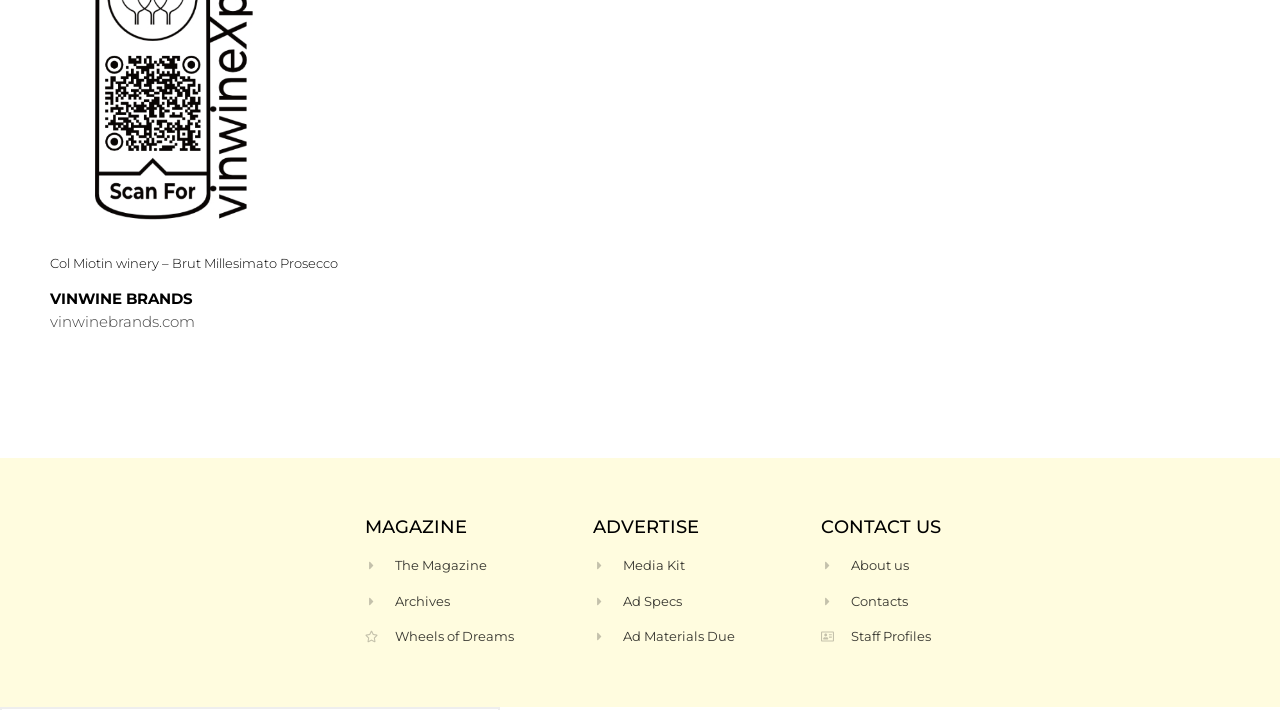Calculate the bounding box coordinates of the UI element given the description: "Ad Materials Due".

[0.463, 0.883, 0.626, 0.911]